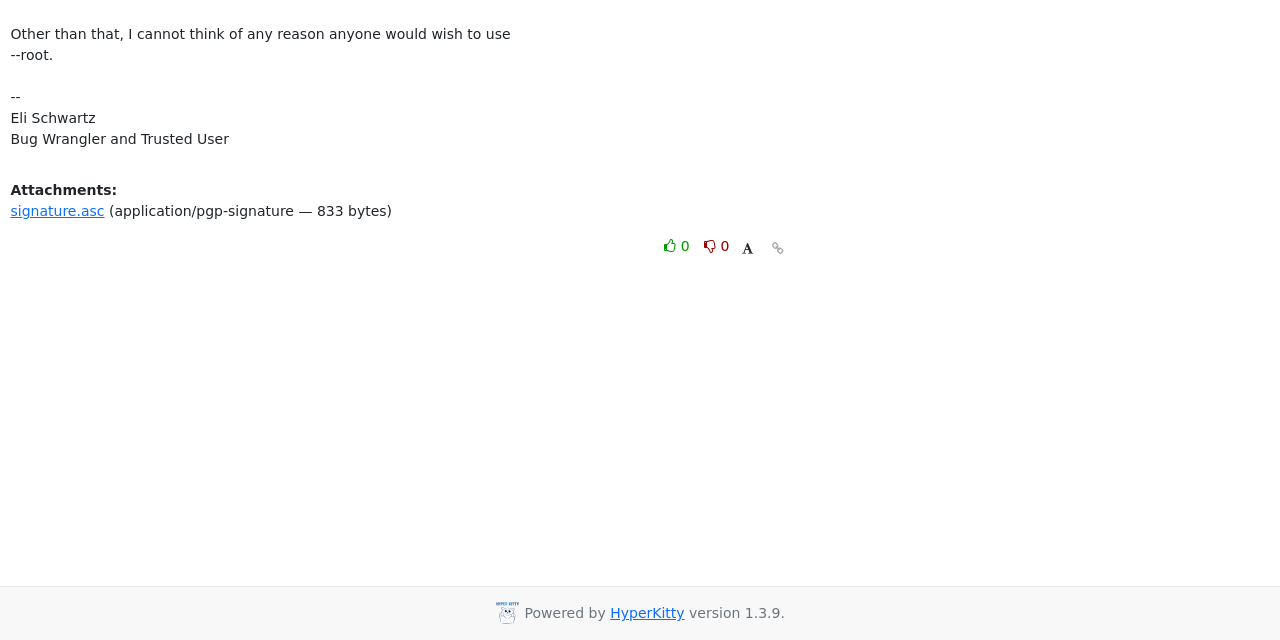Determine the bounding box of the UI component based on this description: "title="Permalink for this message"". The bounding box coordinates should be four float values between 0 and 1, i.e., [left, top, right, bottom].

[0.6, 0.368, 0.617, 0.407]